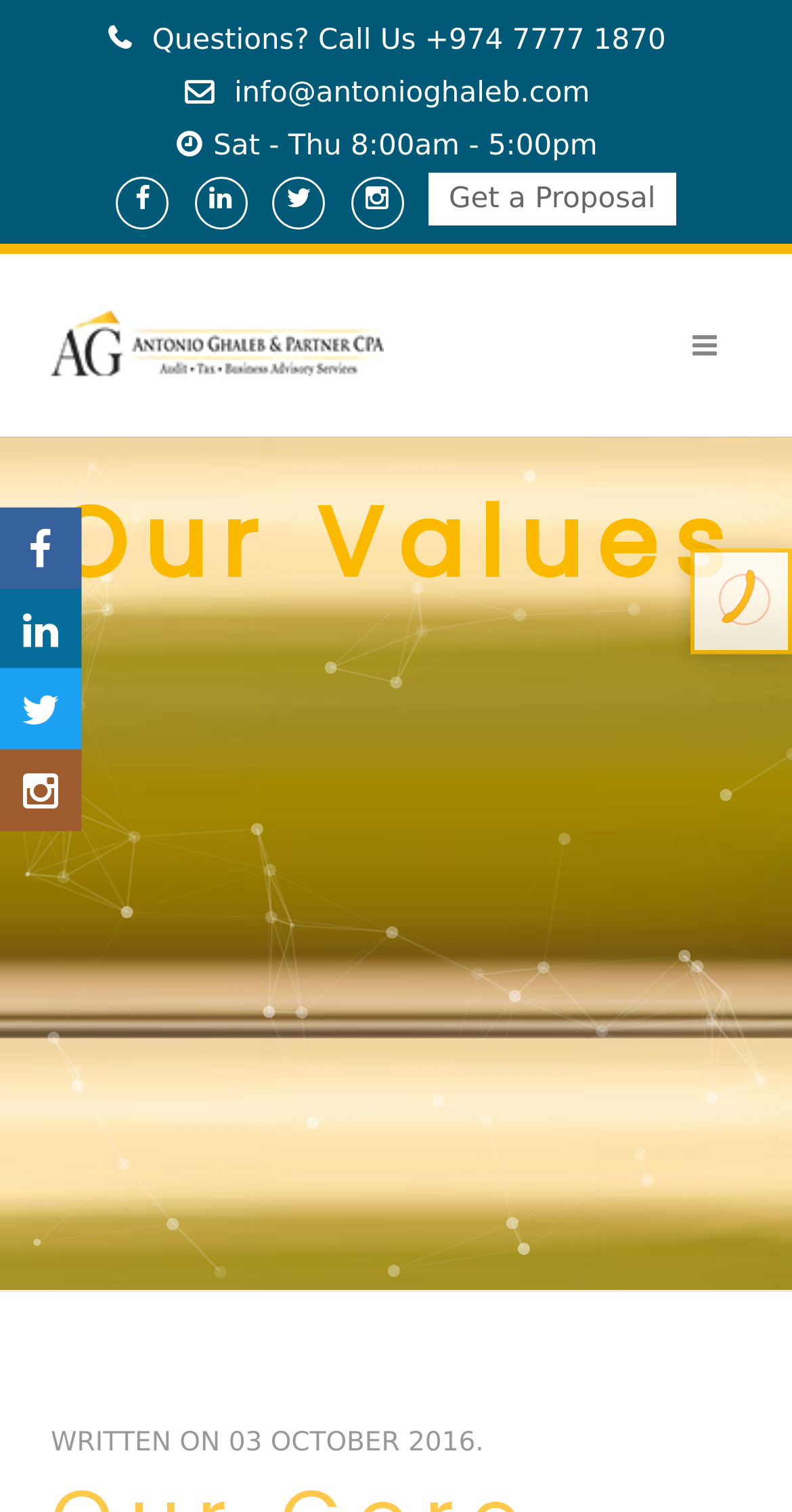What is the email address for contact?
Provide a detailed answer to the question using information from the image.

The email address for contact can be found at the top of the webpage, in the link 'info@antonioghaleb.com'.